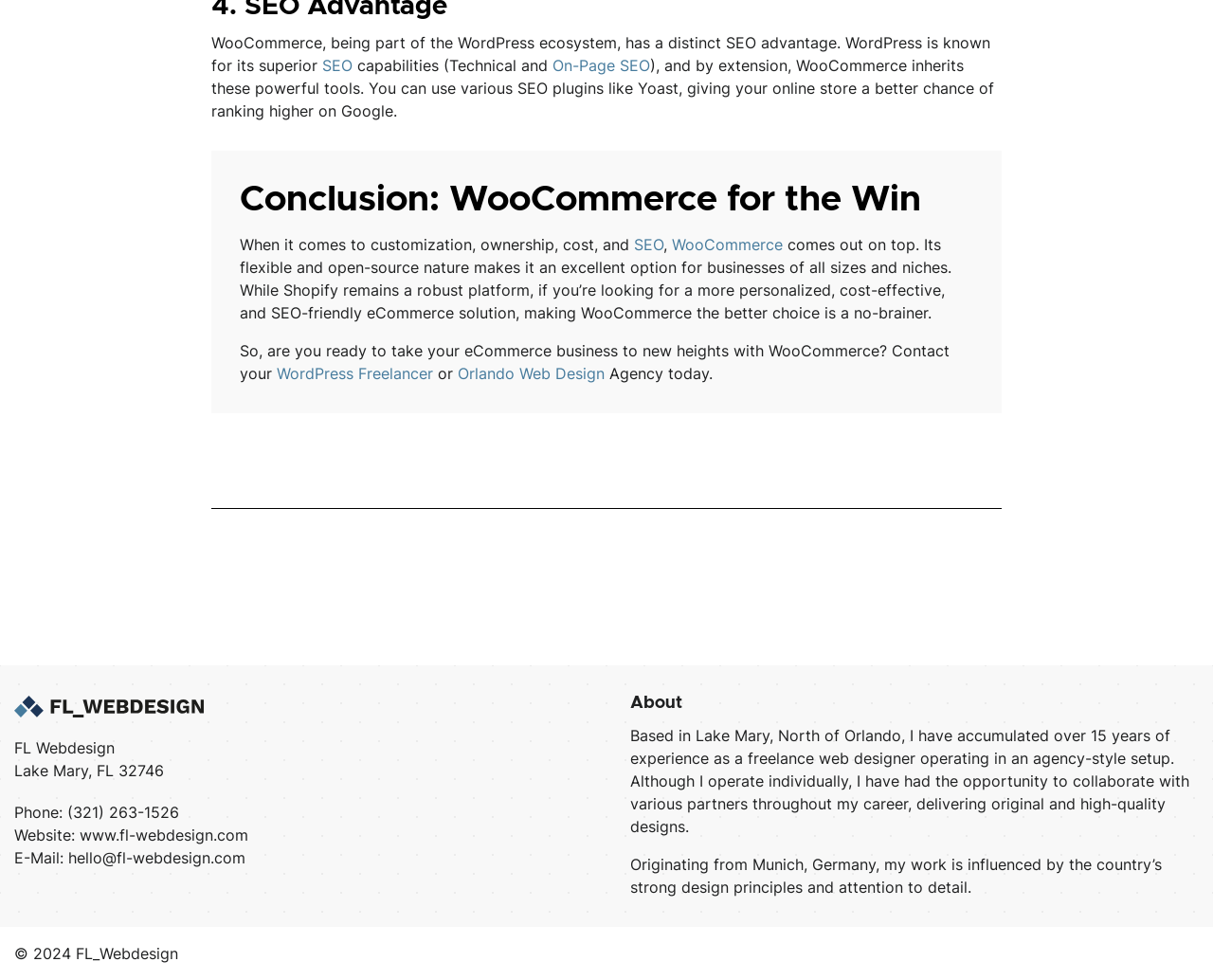What is the influence on the web designer's work?
Use the image to give a comprehensive and detailed response to the question.

The 'About' section mentions that the web designer's work is influenced by German design principles and attention to detail, originating from Munich, Germany.